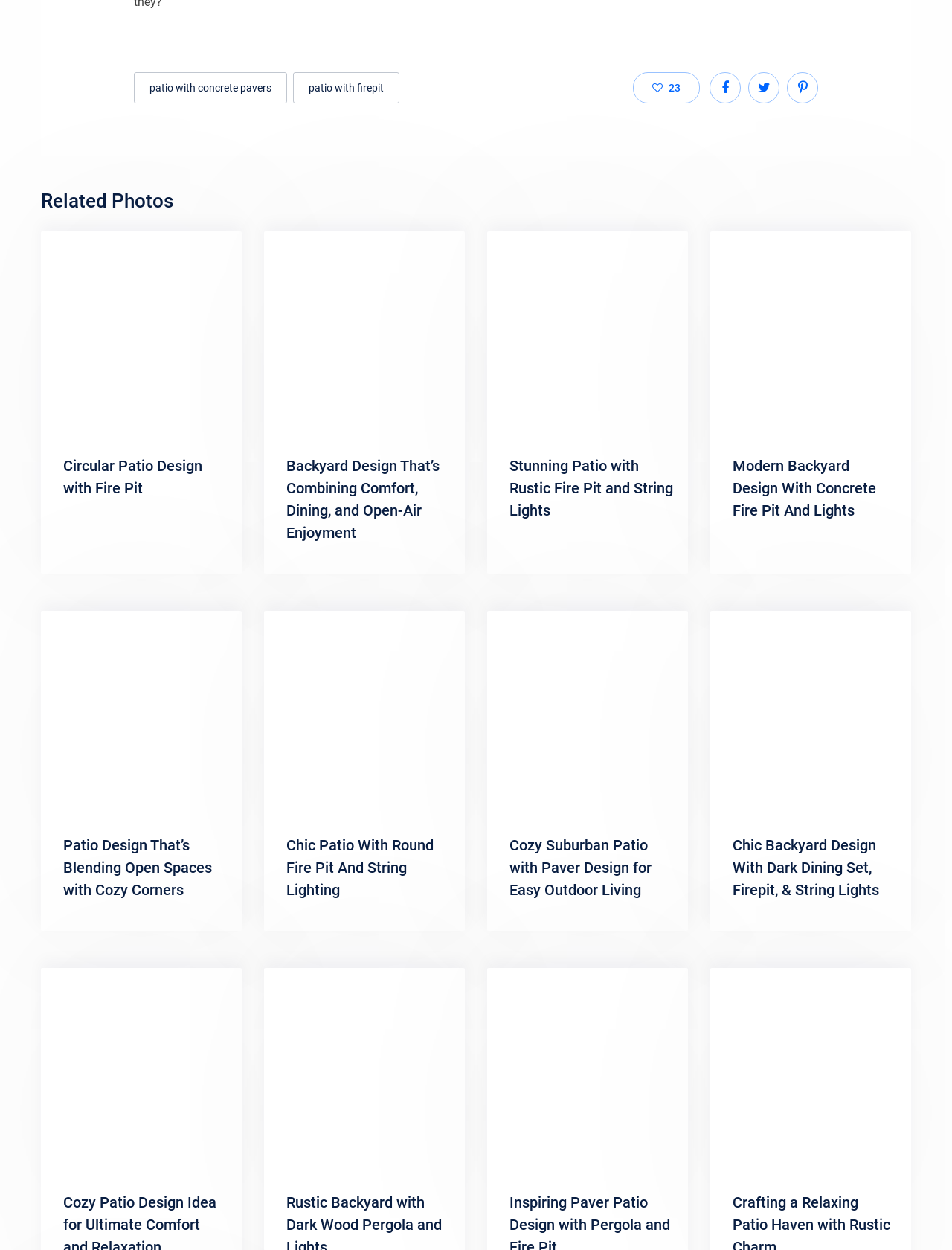Can you specify the bounding box coordinates of the area that needs to be clicked to fulfill the following instruction: "View 'Calendar & Rides List'"?

None